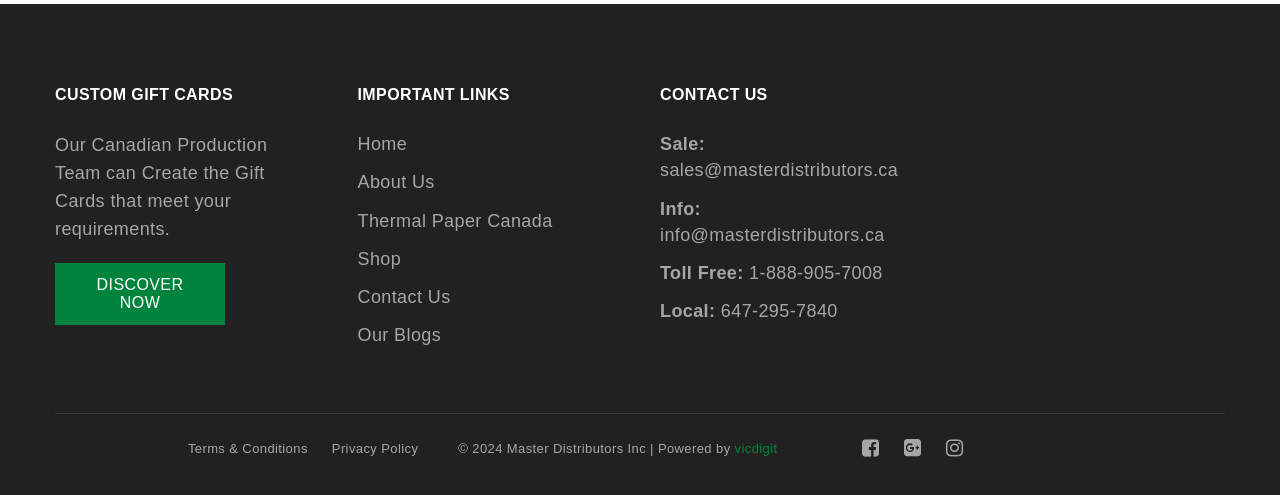What is the name of the company?
With the help of the image, please provide a detailed response to the question.

The static text '© 2024 Master Distributors Inc | Powered by' at the bottom of the page indicates that the name of the company is Master Distributors Inc.